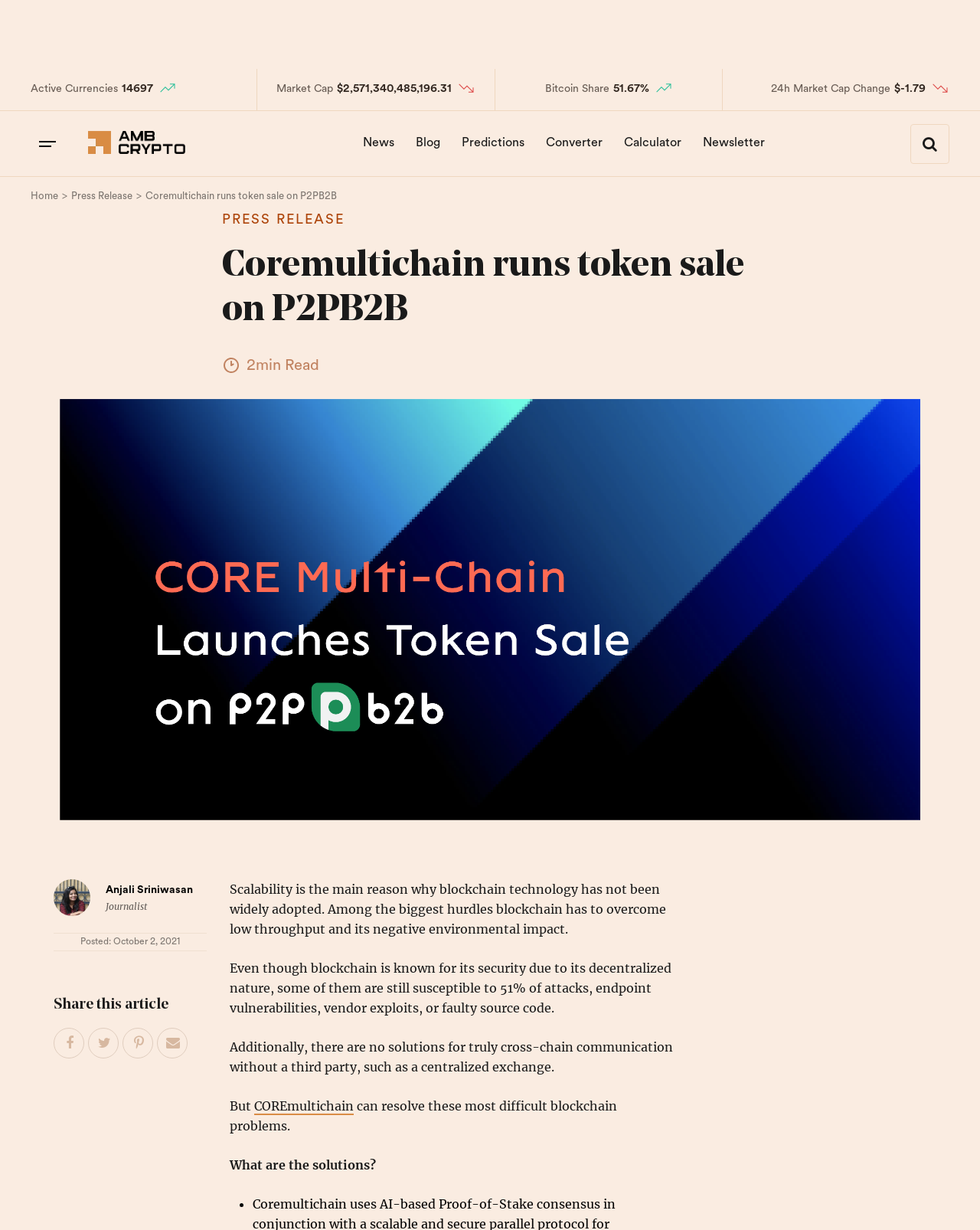Please identify the bounding box coordinates of the element that needs to be clicked to execute the following command: "Click on the 'Converter' link". Provide the bounding box using four float numbers between 0 and 1, formatted as [left, top, right, bottom].

[0.548, 0.1, 0.624, 0.133]